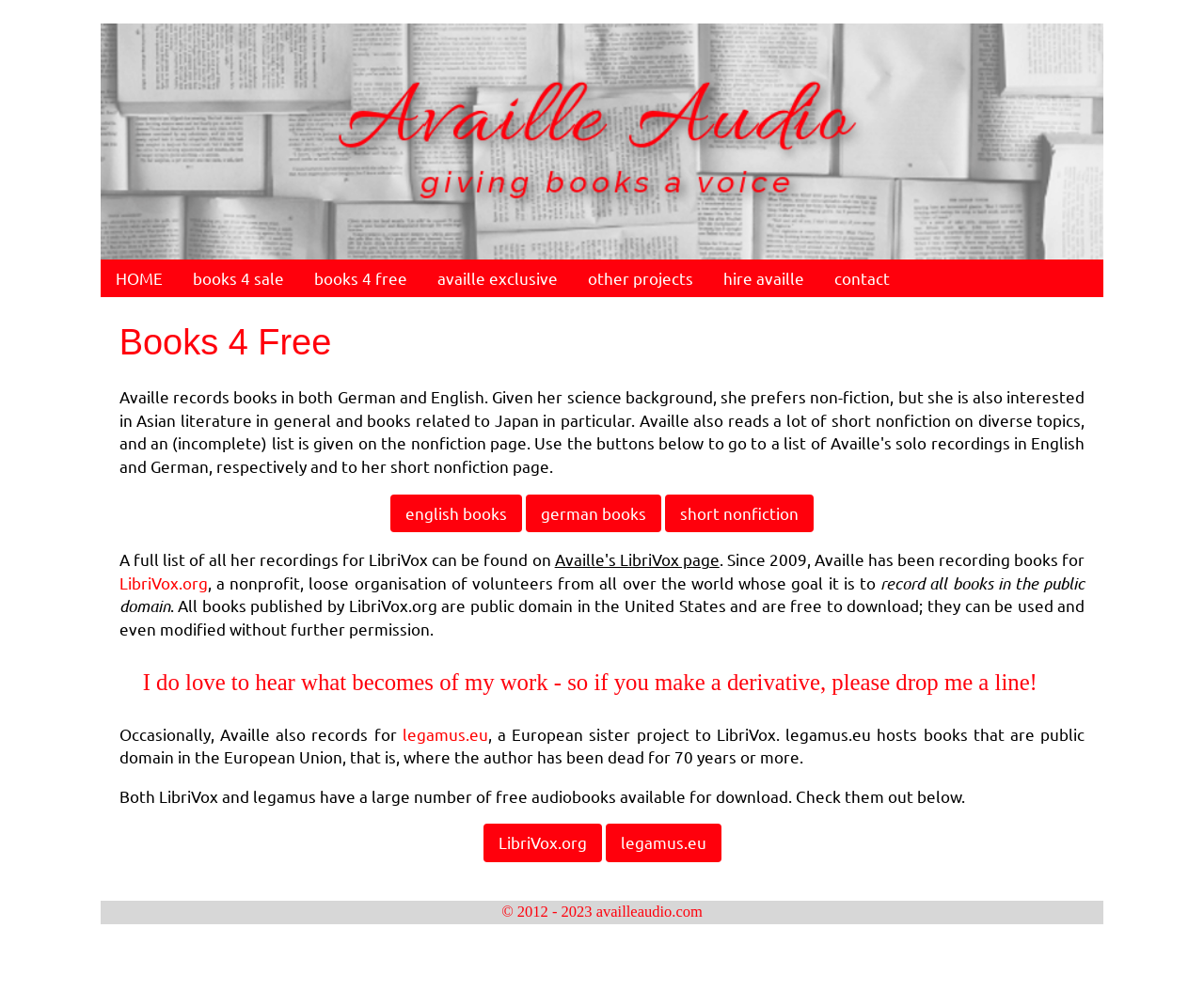Give a full account of the webpage's elements and their arrangement.

The webpage is dedicated to Availle's free audiobooks, featuring books read by Availle for LibriVox and Legamus. At the top left corner, there is an Availle Audio logo, accompanied by a navigation menu with links to HOME, books 4 sale, books 4 free, Availle exclusive, other projects, hire Availle, and contact.

Below the navigation menu, a prominent heading "Books 4 Free" is displayed. Underneath, there are links to English books, German books, and short nonfiction. A paragraph of text explains that Availle has been recording books for LibriVox since 2009, a nonprofit organization that aims to record all public domain books. The text also mentions that all books published by LibriVox are public domain in the United States and can be downloaded for free.

Further down, there is a section that discusses Availle's work for Legamus, a European sister project to LibriVox. The text explains that Legamus hosts books that are public domain in the European Union, where the author has been dead for 70 years or more. The section concludes by encouraging visitors to check out both LibriVox and Legamus for a large number of free audiobooks available for download.

At the bottom of the page, there are links to LibriVox.org and legamus.eu, followed by a copyright notice stating "© 2012 - 2023 availleaudio.com".